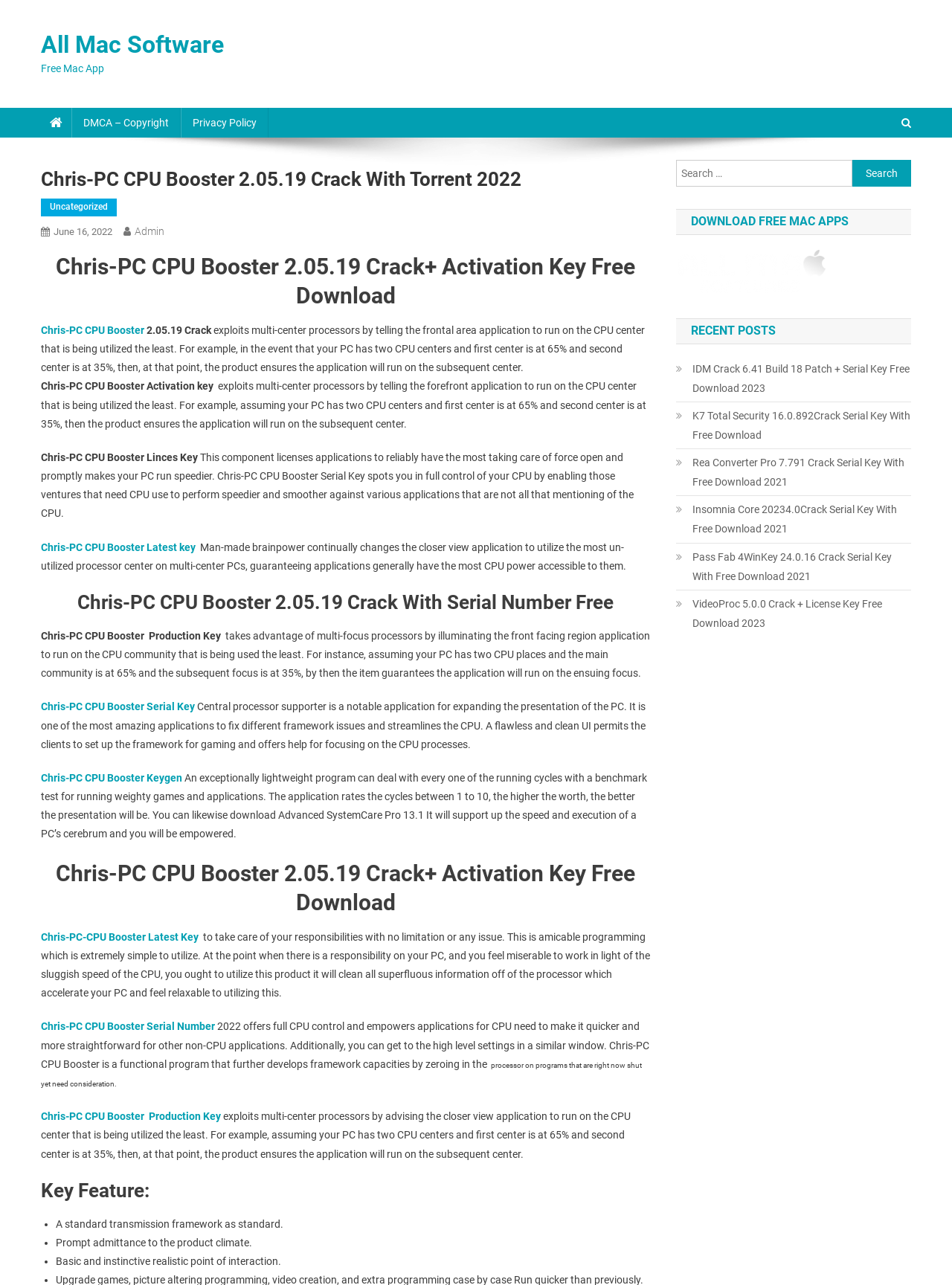What is the benefit of using Chris-PC CPU Booster?
Please use the image to deliver a detailed and complete answer.

The benefit of using Chris-PC CPU Booster is that it helps to improve system performance by allocating CPU resources efficiently, allowing applications to run faster and smoother. This results in a faster and more responsive system, making it ideal for users who need to run resource-intensive applications.